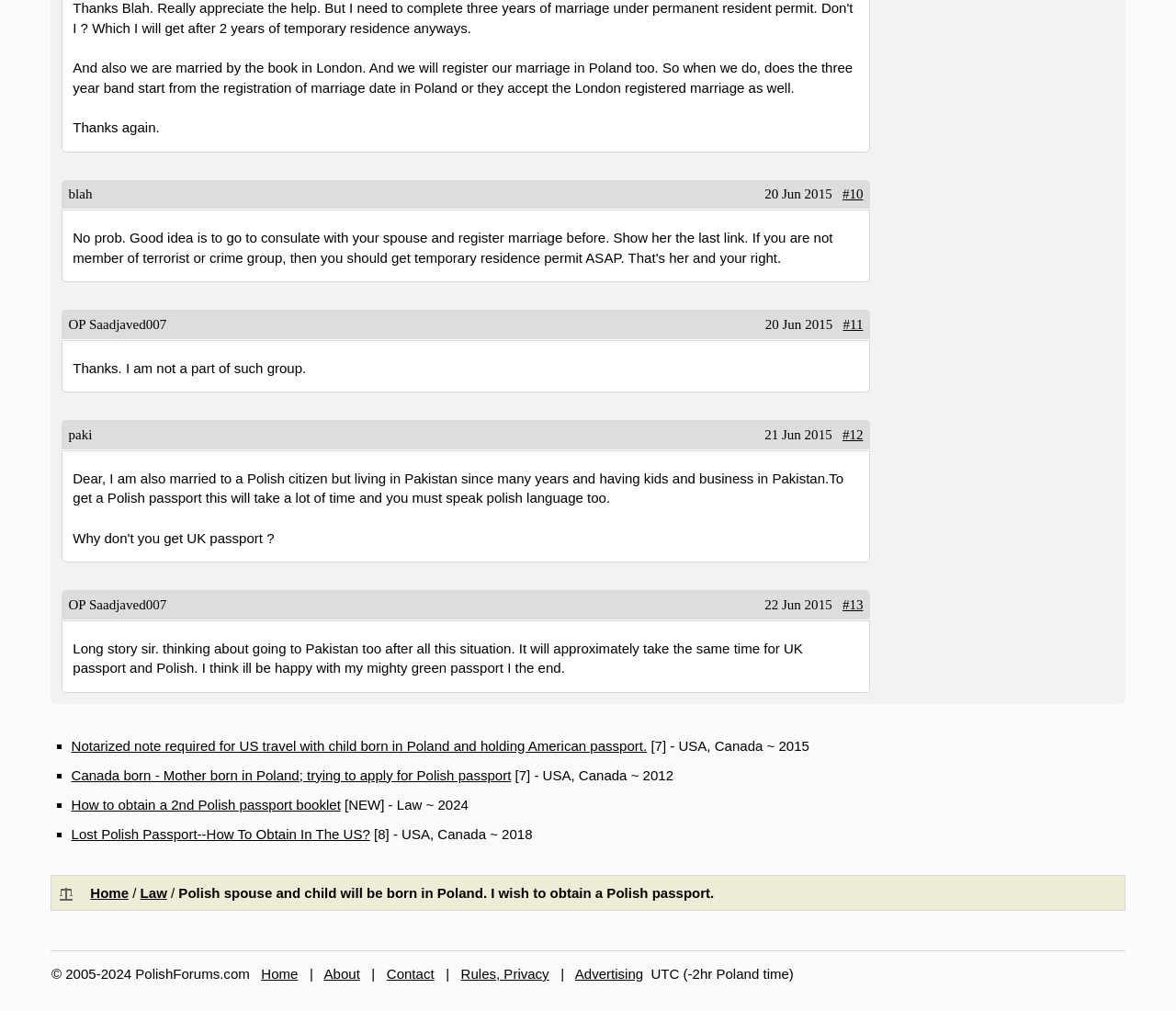Find the bounding box coordinates for the element that must be clicked to complete the instruction: "Click the link 'Notarized note required for US travel with child born in Poland and holding American passport.'". The coordinates should be four float numbers between 0 and 1, indicated as [left, top, right, bottom].

[0.061, 0.73, 0.55, 0.745]